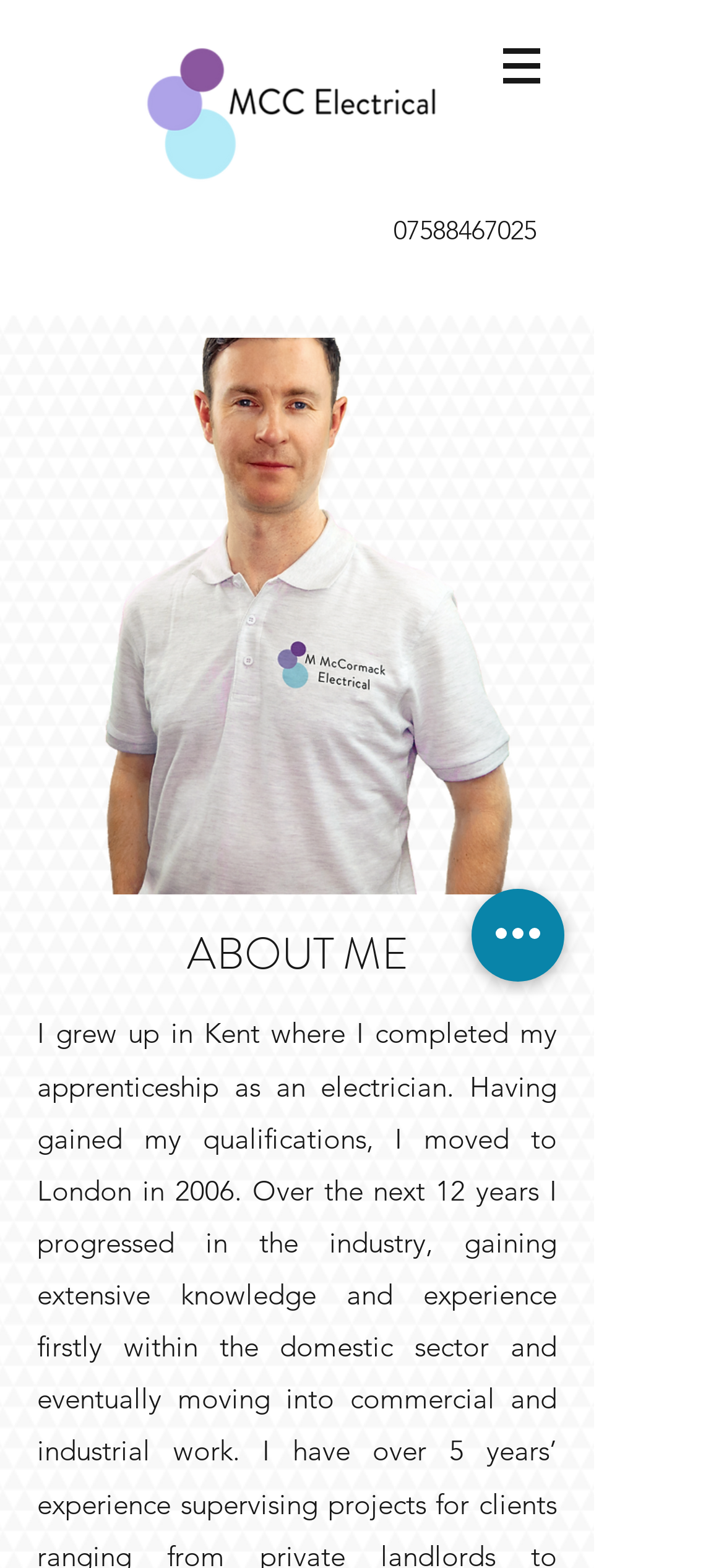Identify the coordinates of the bounding box for the element described below: "07588467025". Return the coordinates as four float numbers between 0 and 1: [left, top, right, bottom].

[0.544, 0.136, 0.741, 0.157]